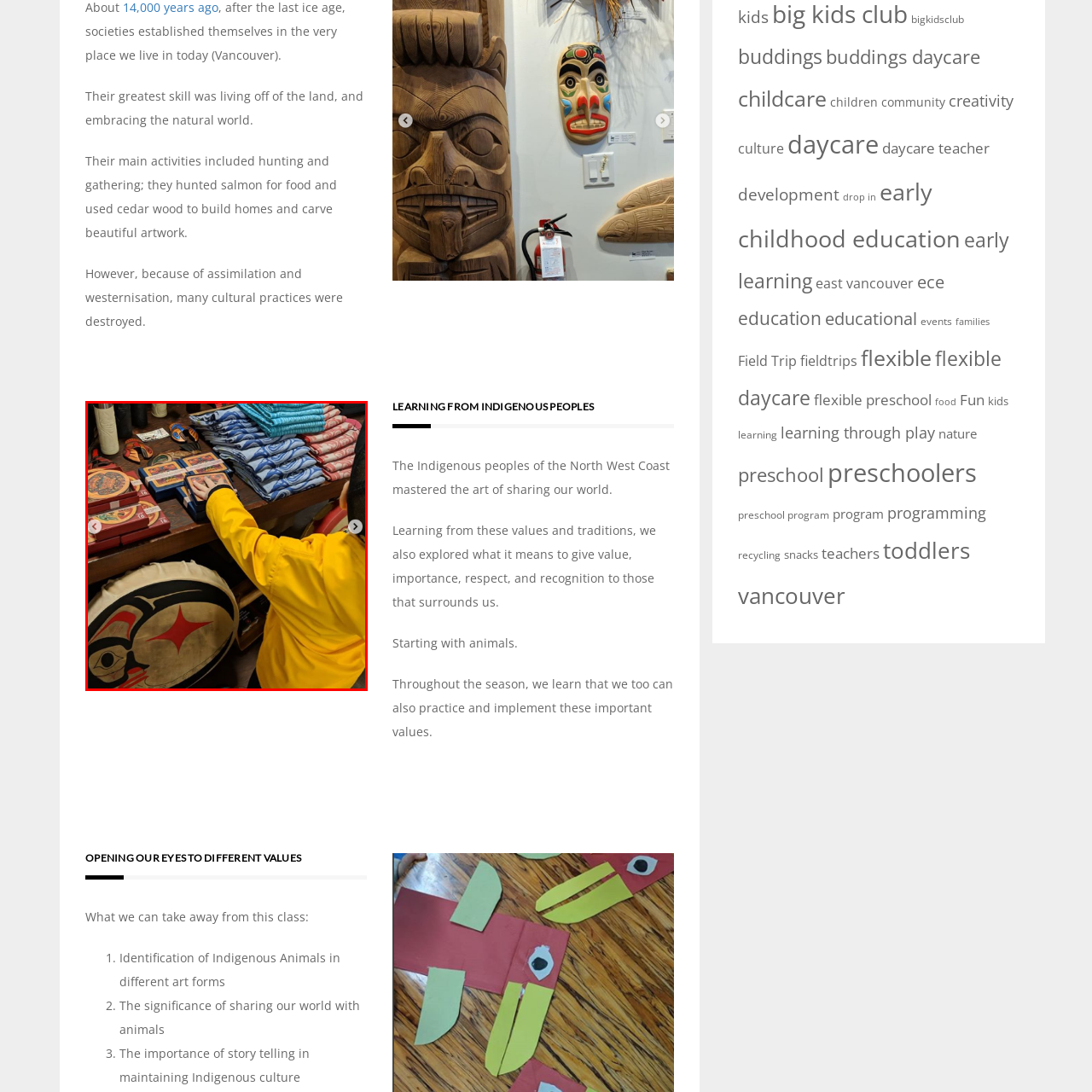What is the theme of the setting?
Look at the image inside the red bounding box and craft a detailed answer using the visual details you can see.

The setting of the image, which features a child interacting with Indigenous art and crafts, emphasizes the themes of respect, recognition, and appreciation for the values instilled by Indigenous traditions. The image encourages the next generation to engage with and honor these practices, promoting a deeper understanding and appreciation of Indigenous cultures.